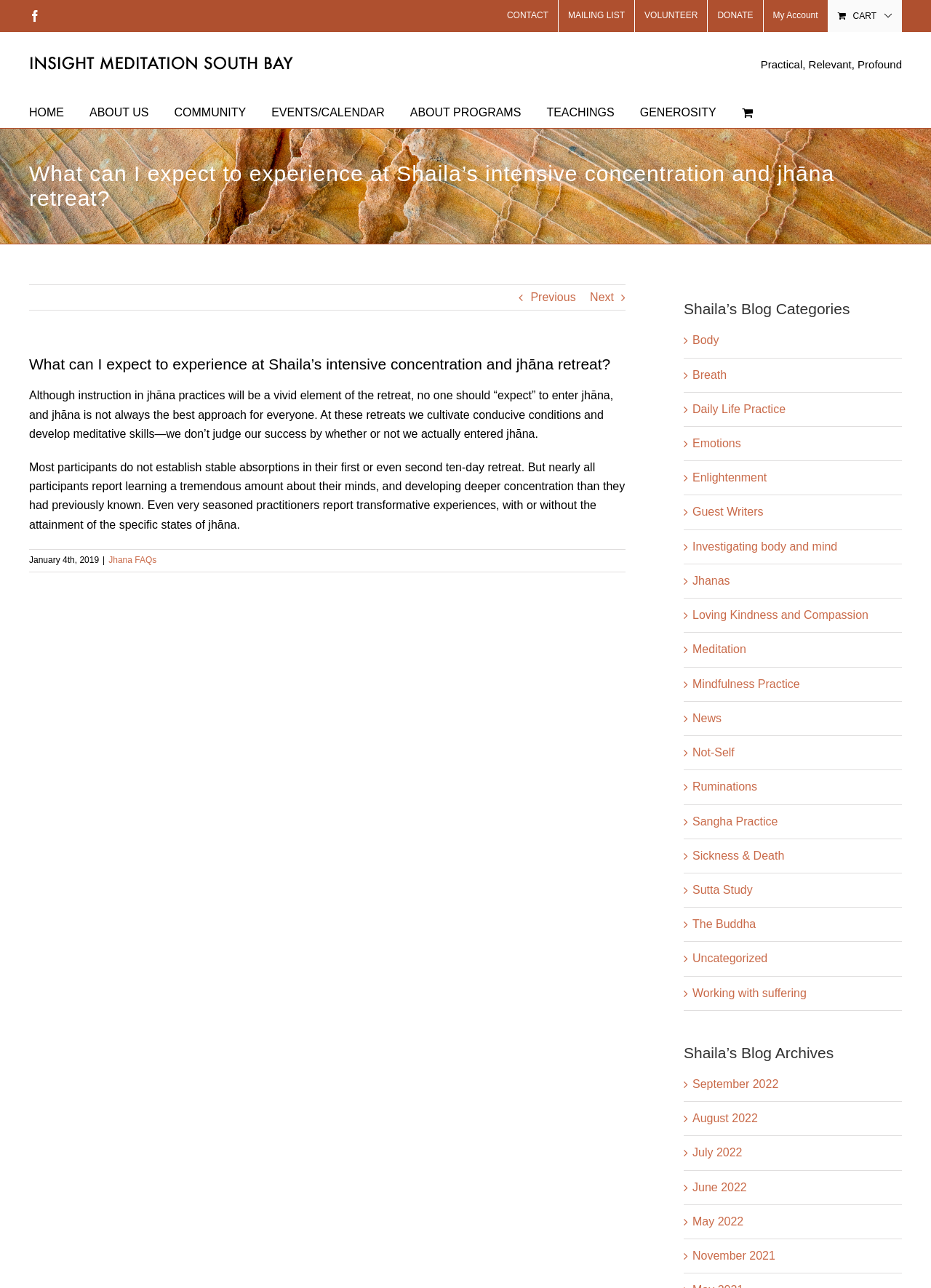Can you find the bounding box coordinates of the area I should click to execute the following instruction: "Click the 'Home' link"?

None